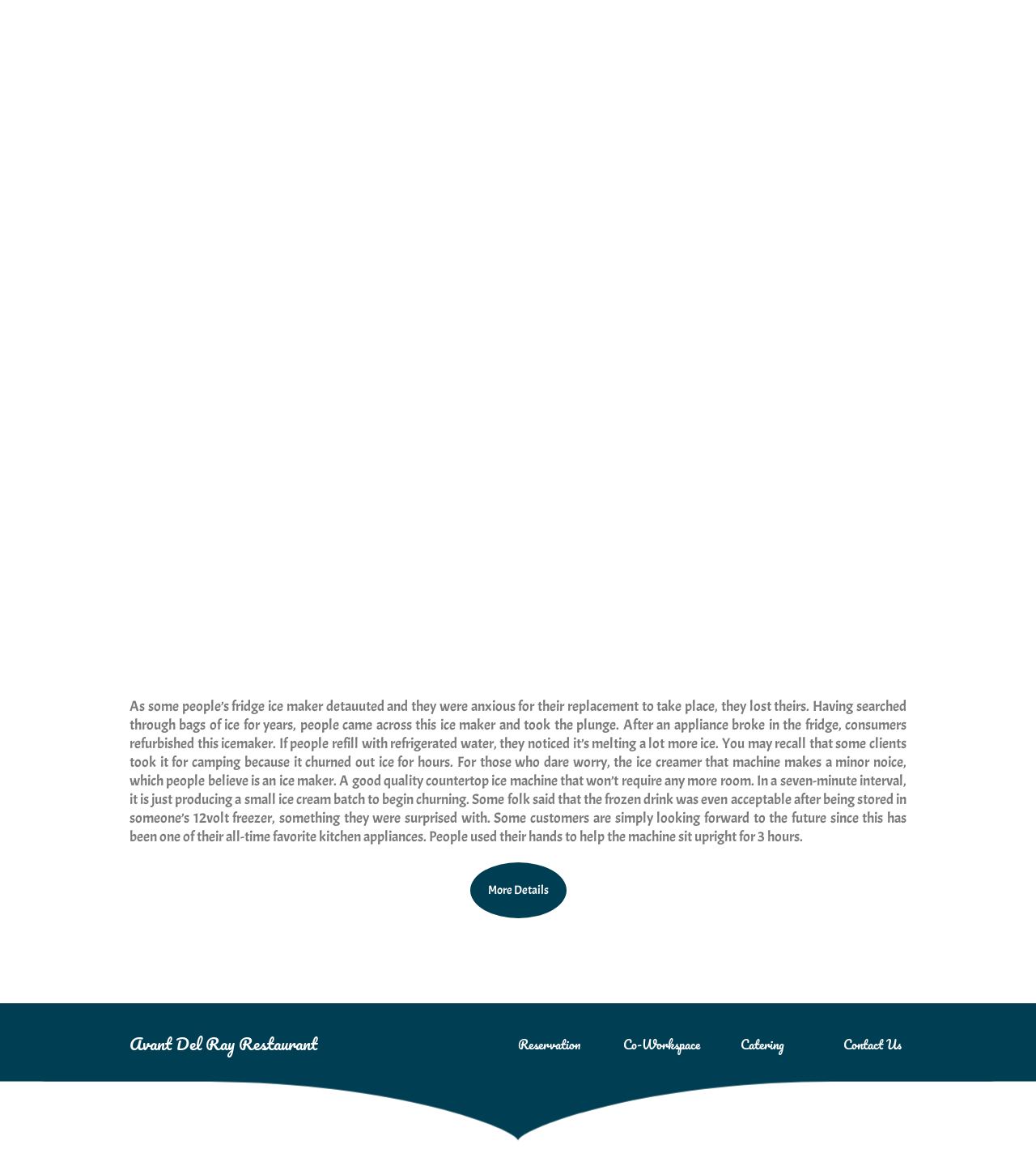Respond with a single word or phrase for the following question: 
How often does the ice maker produce a small batch of ice?

Every 7 minutes